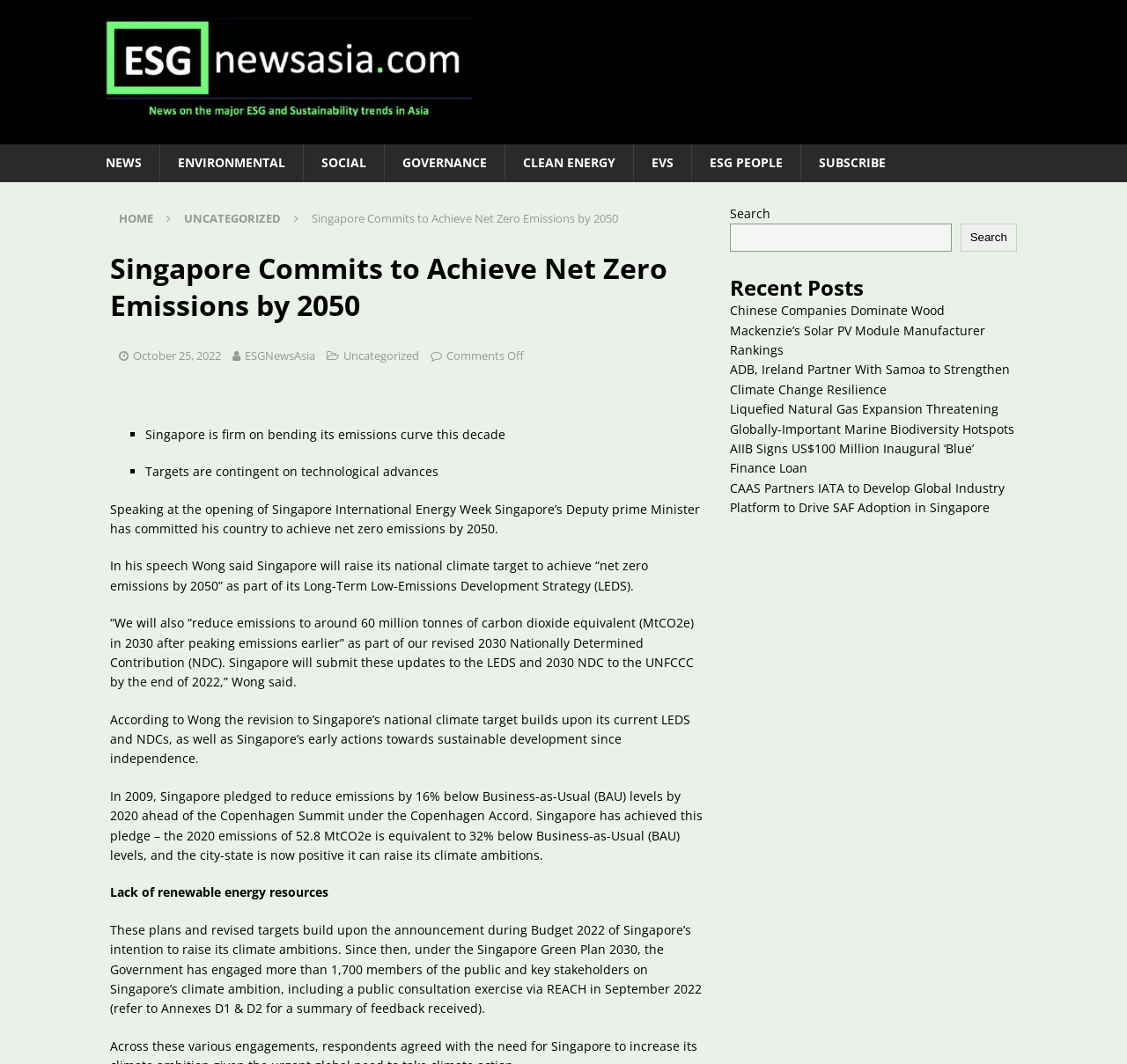What is the country committing to achieve net zero emissions by 2050?
Please analyze the image and answer the question with as much detail as possible.

Based on the webpage content, specifically the heading 'Singapore Commits to Achieve Net Zero Emissions by 2050', it is clear that Singapore is the country committing to achieve net zero emissions by 2050.